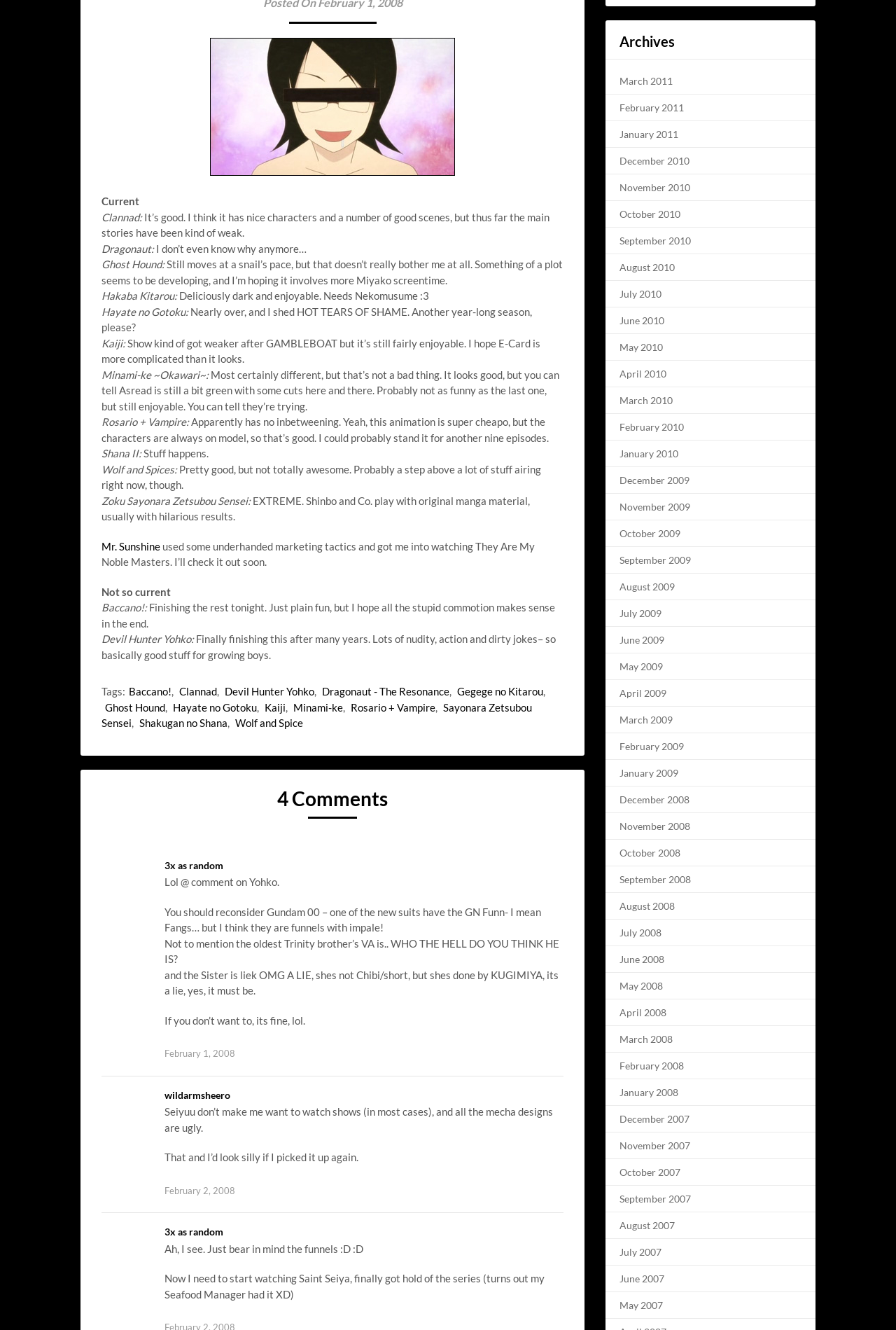Provide the bounding box coordinates of the UI element that matches the description: "Hayate no Gotoku".

[0.193, 0.527, 0.287, 0.536]